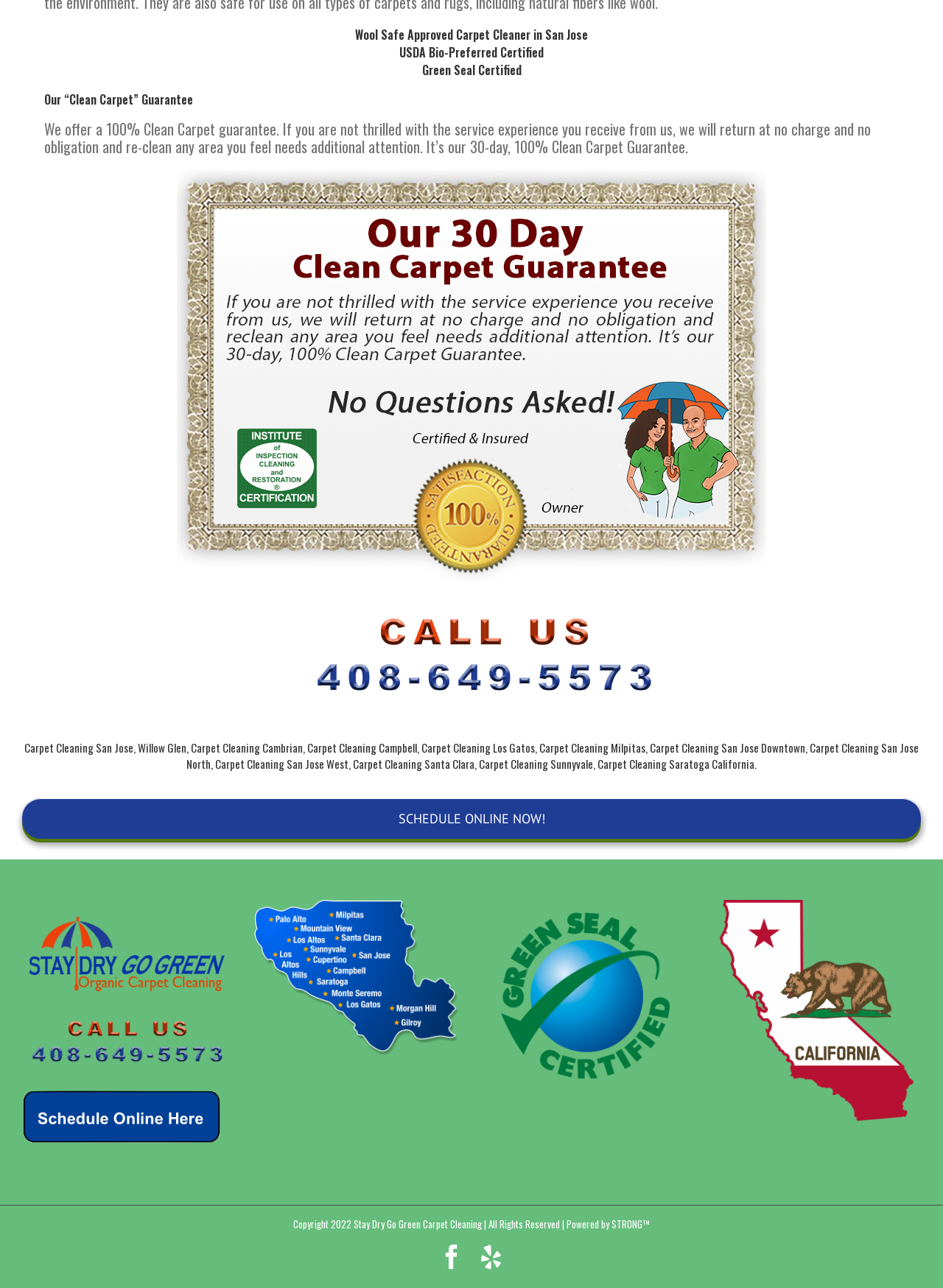Please answer the following question using a single word or phrase: 
How many locations does the company serve?

12 locations